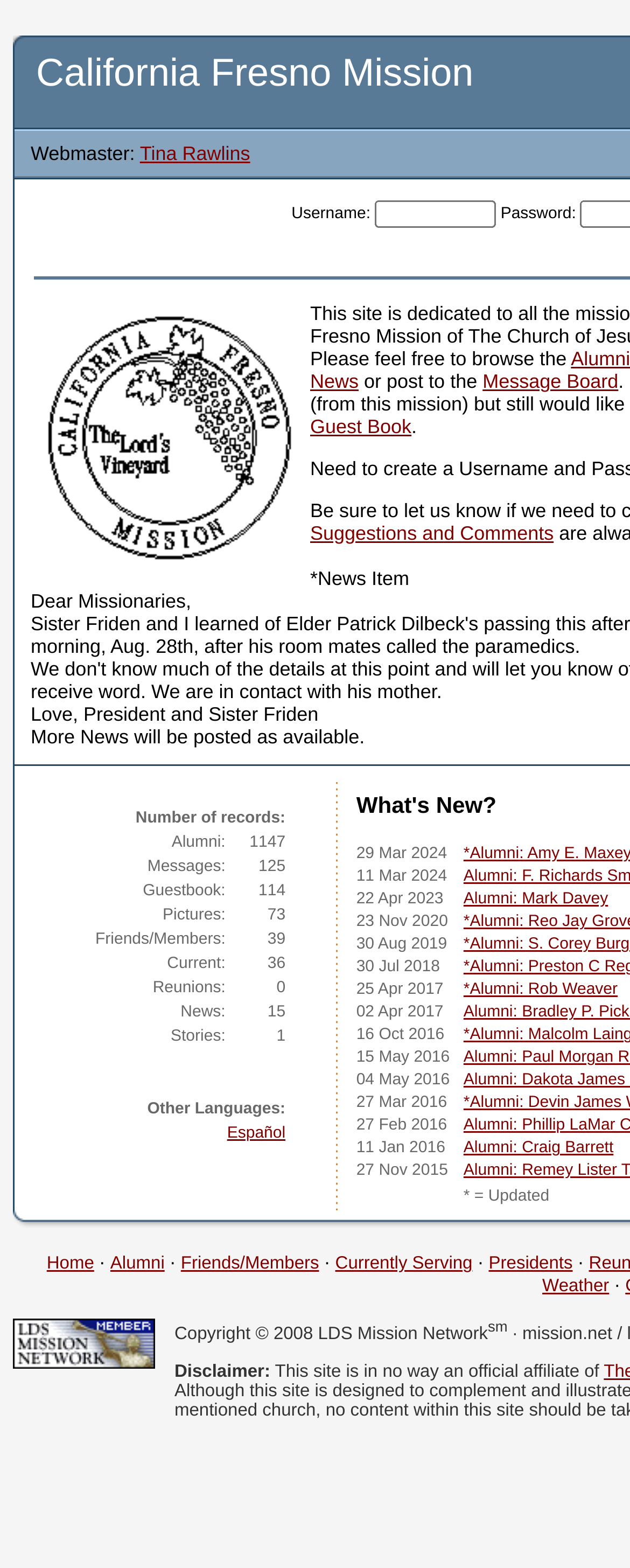Generate a comprehensive description of the contents of the webpage.

The webpage is dedicated to the alumni of the California Fresno Mission of The Church of Jesus Christ of Latter-day Saints. At the top, there is a border image, followed by a webmaster credit line with a link to Tina Rawlins. Below this, there is a large section with a background image, a message board link, and a guest book link. 

To the right of the background image, there is a section with several links, including "Suggestions and Comments", "News Item", and "More News will be posted as available". Below this, there is a message from President and Sister Friden, followed by a news item.

On the left side of the page, there is a table displaying various statistics, including the number of alumni, messages, guestbook entries, pictures, friends/members, current members, reunions, news, and stories. Below this table, there is another table with a link to an "Other Languages" section, which includes a link to a Spanish version of the site.

At the bottom of the page, there are several table cells with no content, followed by an orange line image. Below this, there is a table with several date entries, each with a corresponding link to an alumni's page, such as Mark Davey.